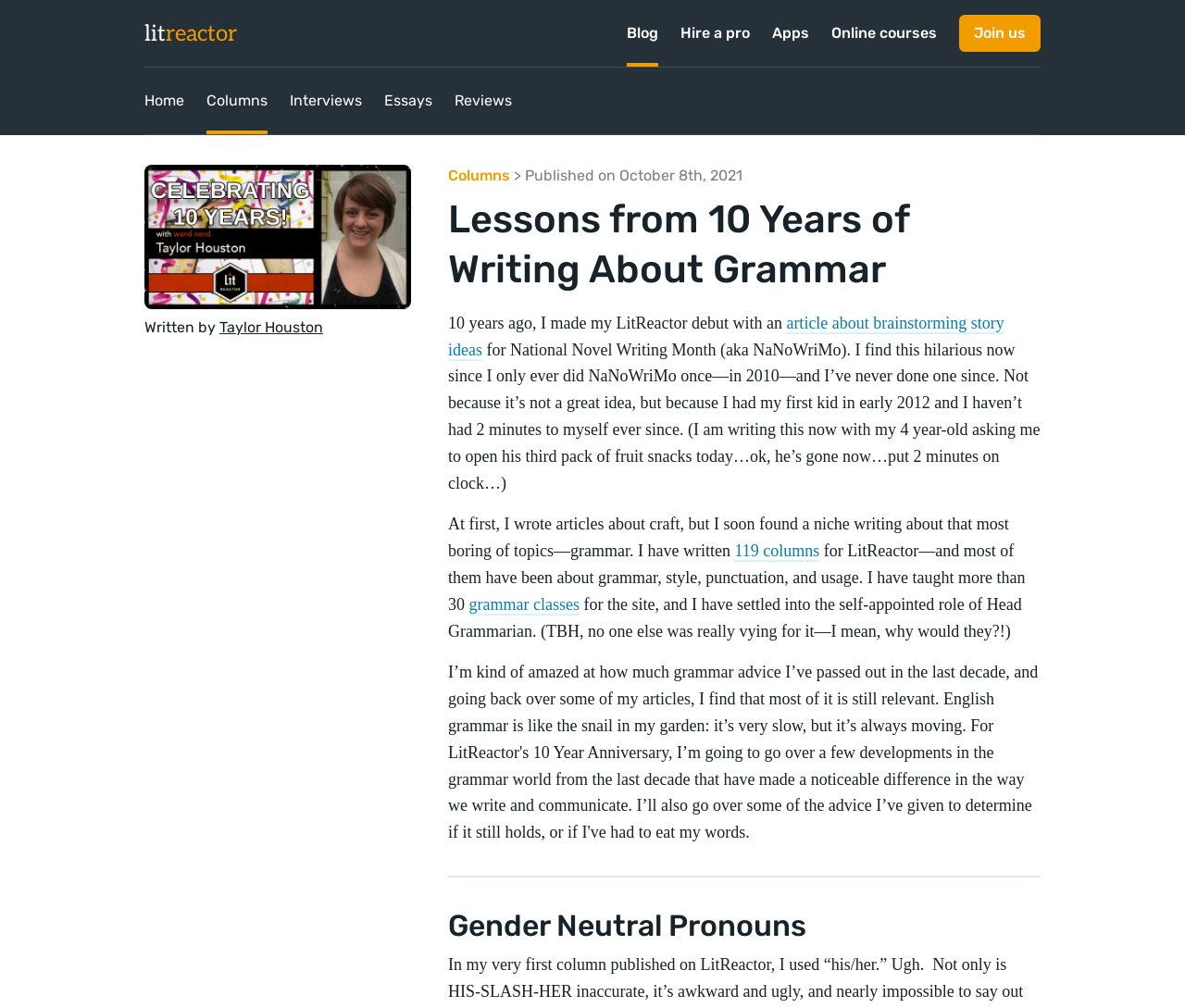What is the author of the article?
Answer the question in a detailed and comprehensive manner.

The author of the article can be found by looking at the 'Written by' section, which is located below the image and above the article title. The link 'Taylor Houston' is the author's name.